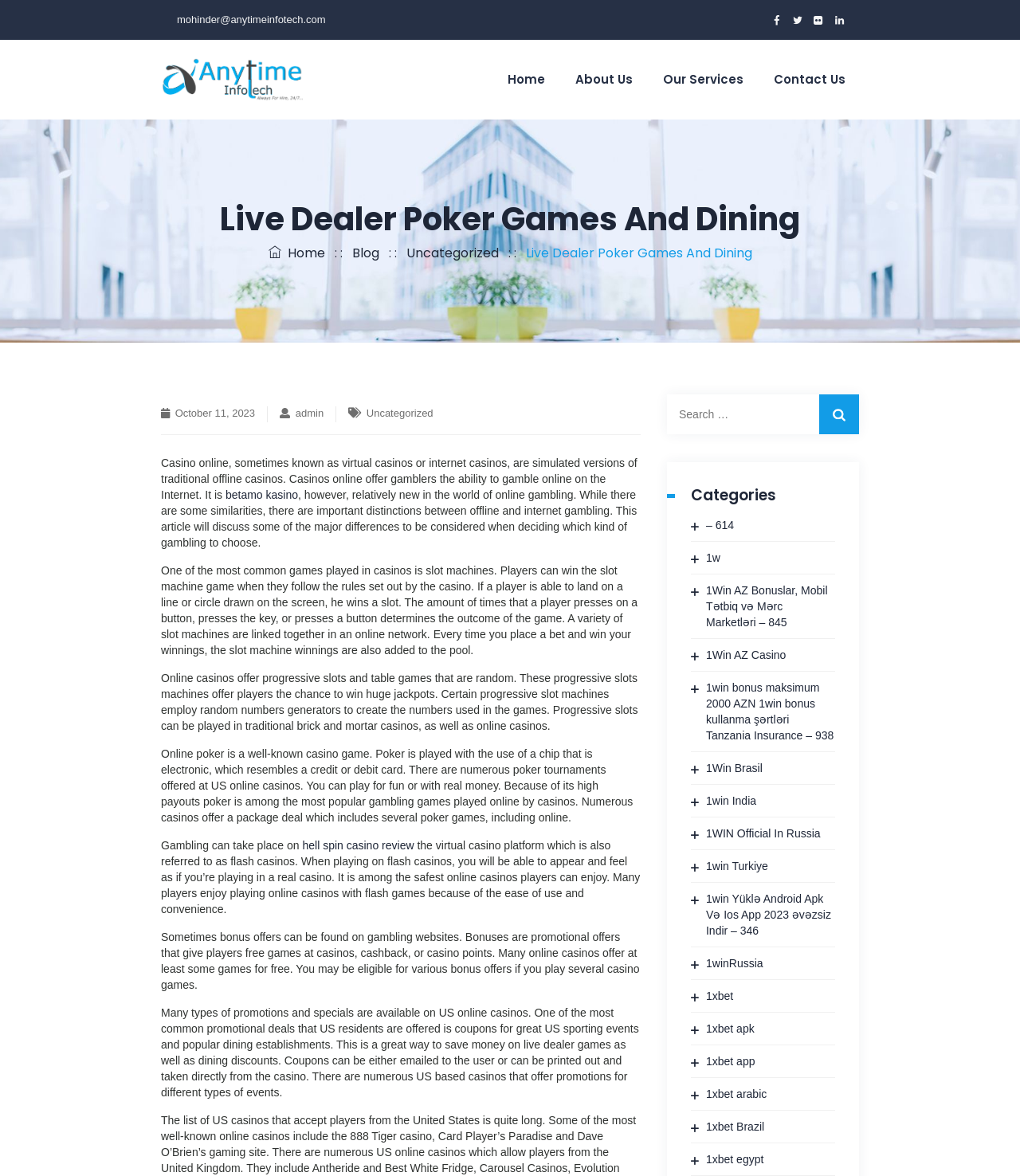What is the primary menu?
From the image, respond with a single word or phrase.

Home, About Us, Our Services, Contact Us